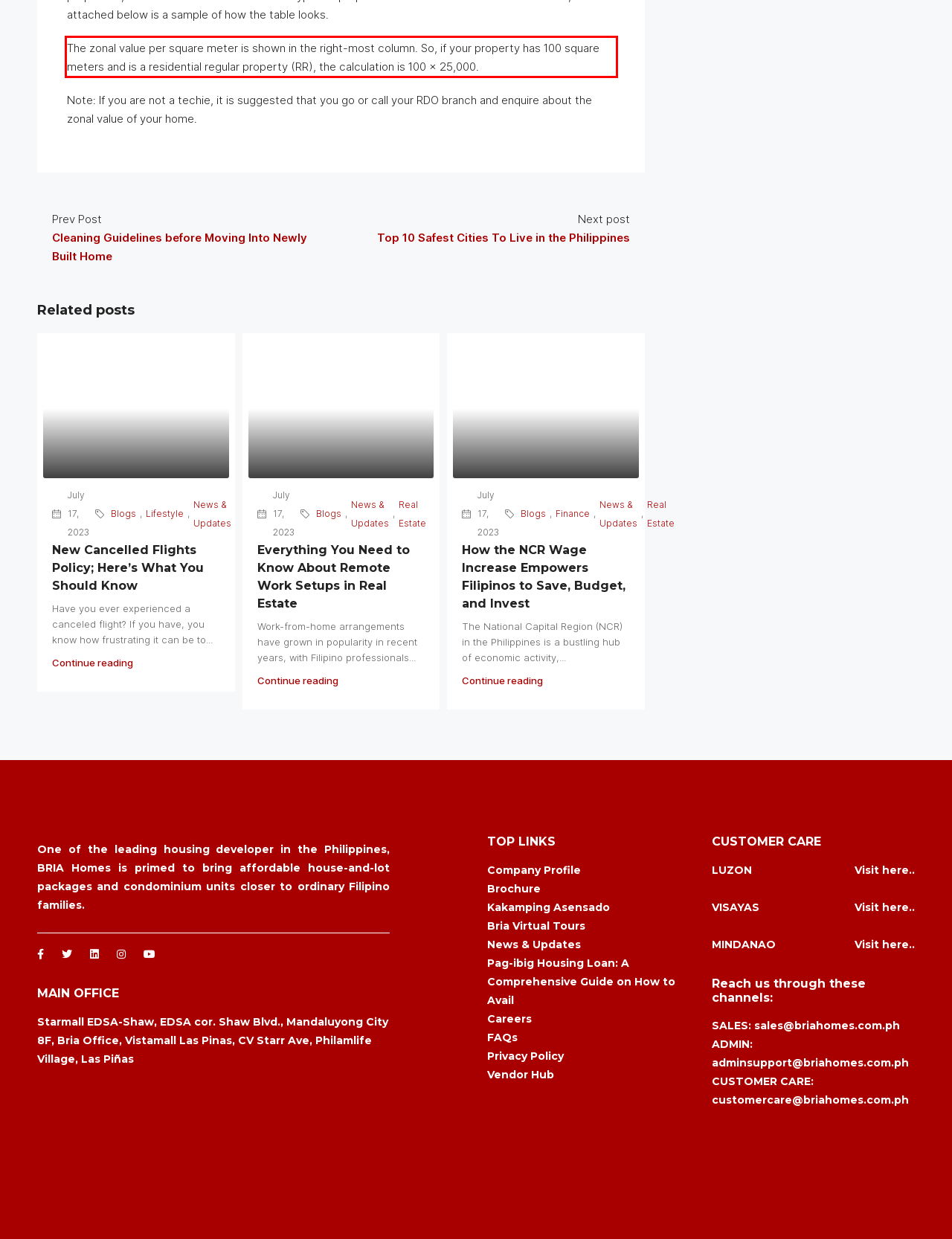Please identify and extract the text from the UI element that is surrounded by a red bounding box in the provided webpage screenshot.

The zonal value per square meter is shown in the right-most column. So, if your property has 100 square meters and is a residential regular property (RR), the calculation is 100 x 25,000.